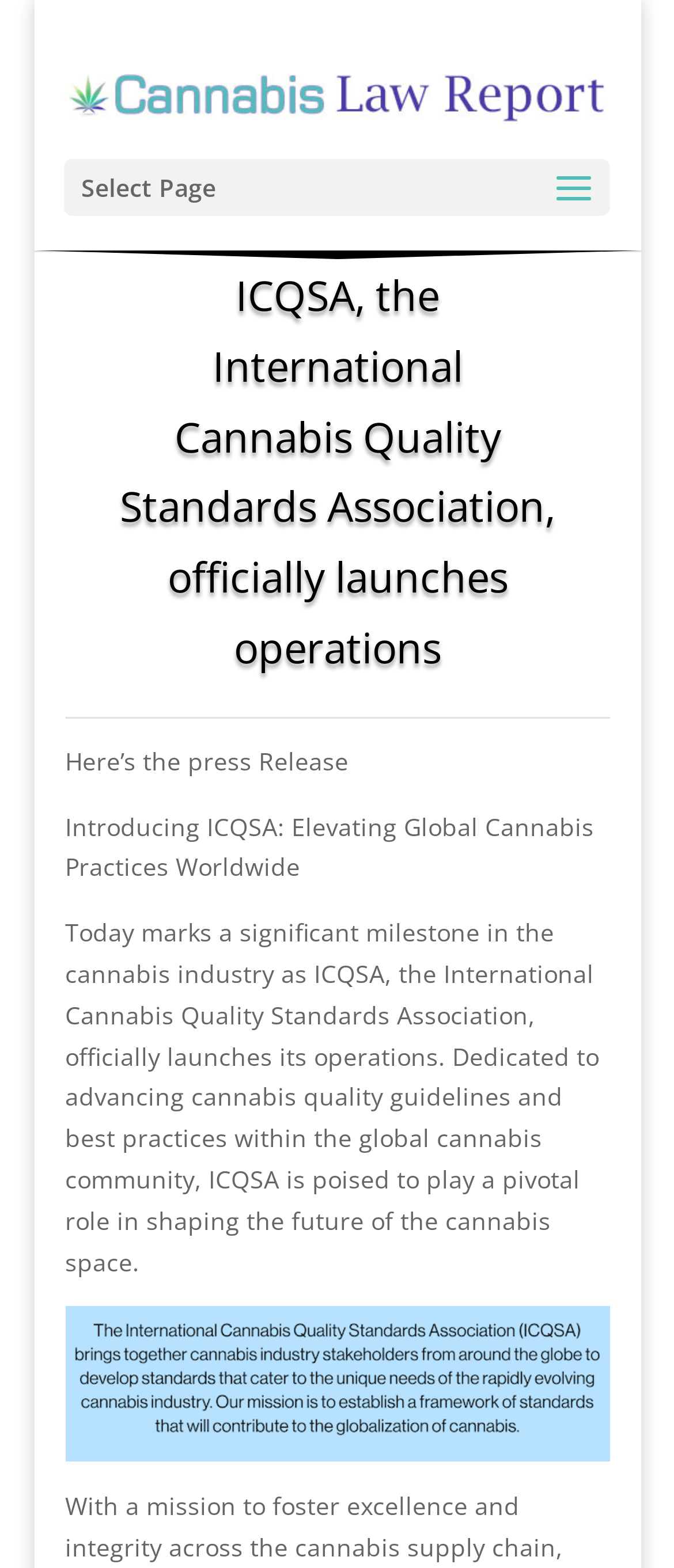What is the current event described on the webpage?
Provide a well-explained and detailed answer to the question.

The question asks for the current event described on the webpage, which can be found in the heading element with the text 'ICQSA, the International Cannabis Quality Standards Association, officially launches operations'. The answer is the launch of ICQSA, which is the main event being described on the webpage.